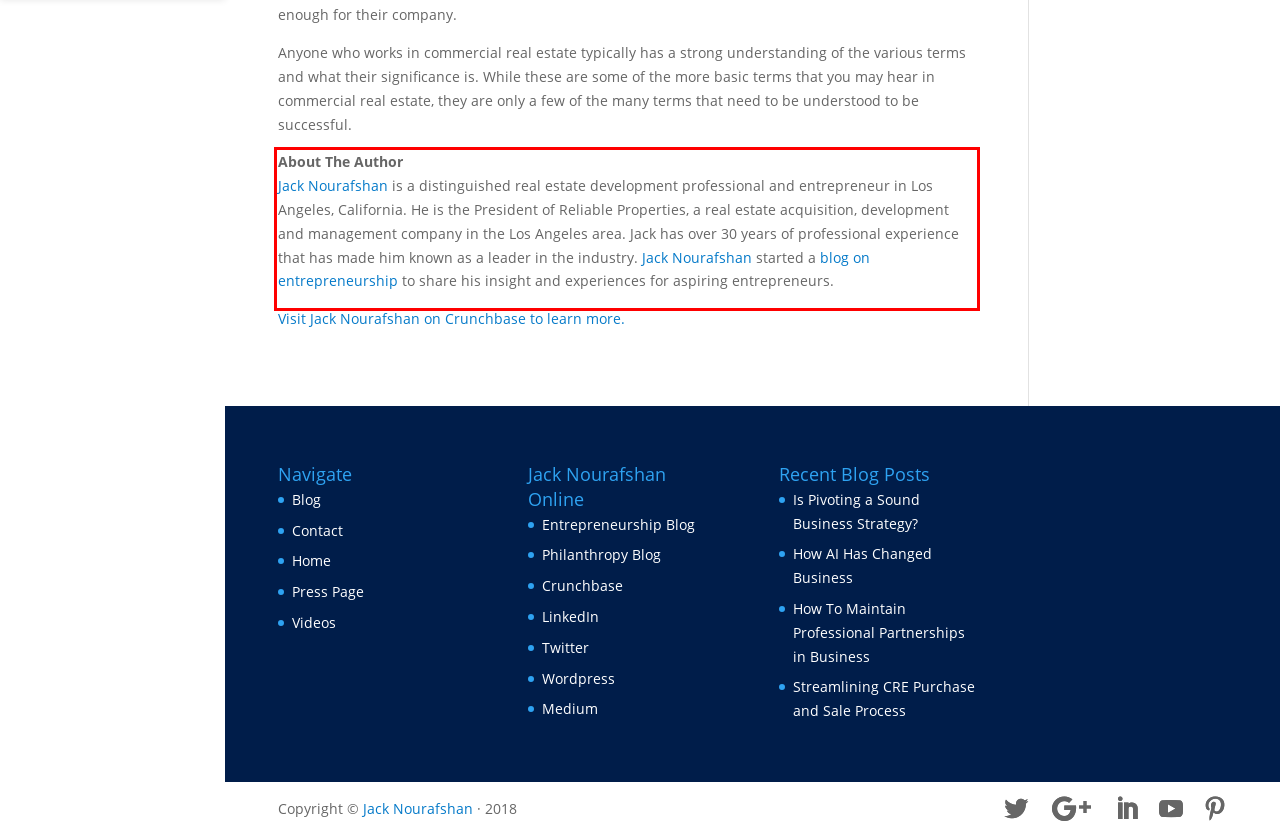Please perform OCR on the UI element surrounded by the red bounding box in the given webpage screenshot and extract its text content.

About The Author Jack Nourafshan is a distinguished real estate development professional and entrepreneur in Los Angeles, California. He is the President of Reliable Properties, a real estate acquisition, development and management company in the Los Angeles area. Jack has over 30 years of professional experience that has made him known as a leader in the industry. Jack Nourafshan started a blog on entrepreneurship to share his insight and experiences for aspiring entrepreneurs.